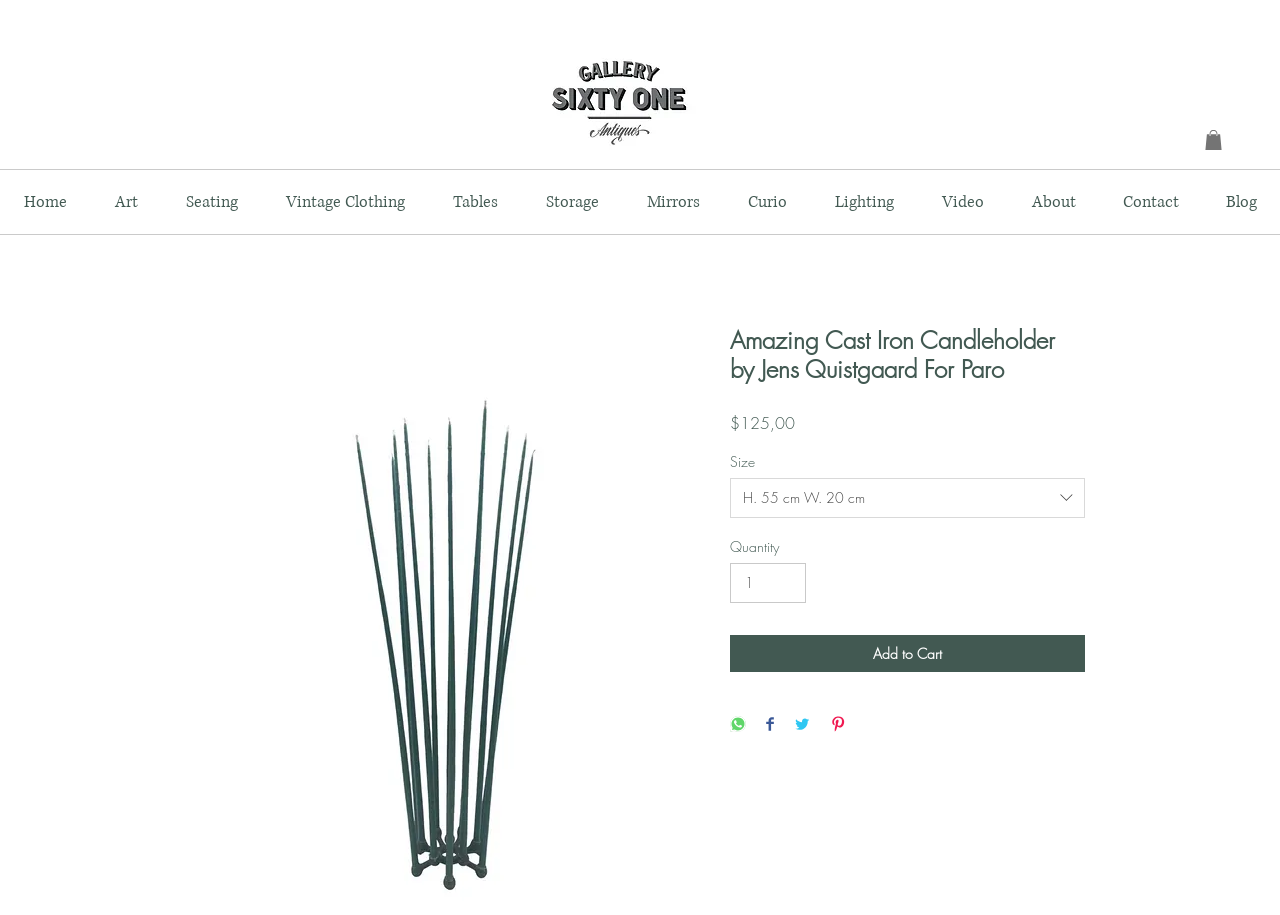Determine the bounding box coordinates for the area you should click to complete the following instruction: "Click the 'Home' link".

[0.0, 0.186, 0.071, 0.256]